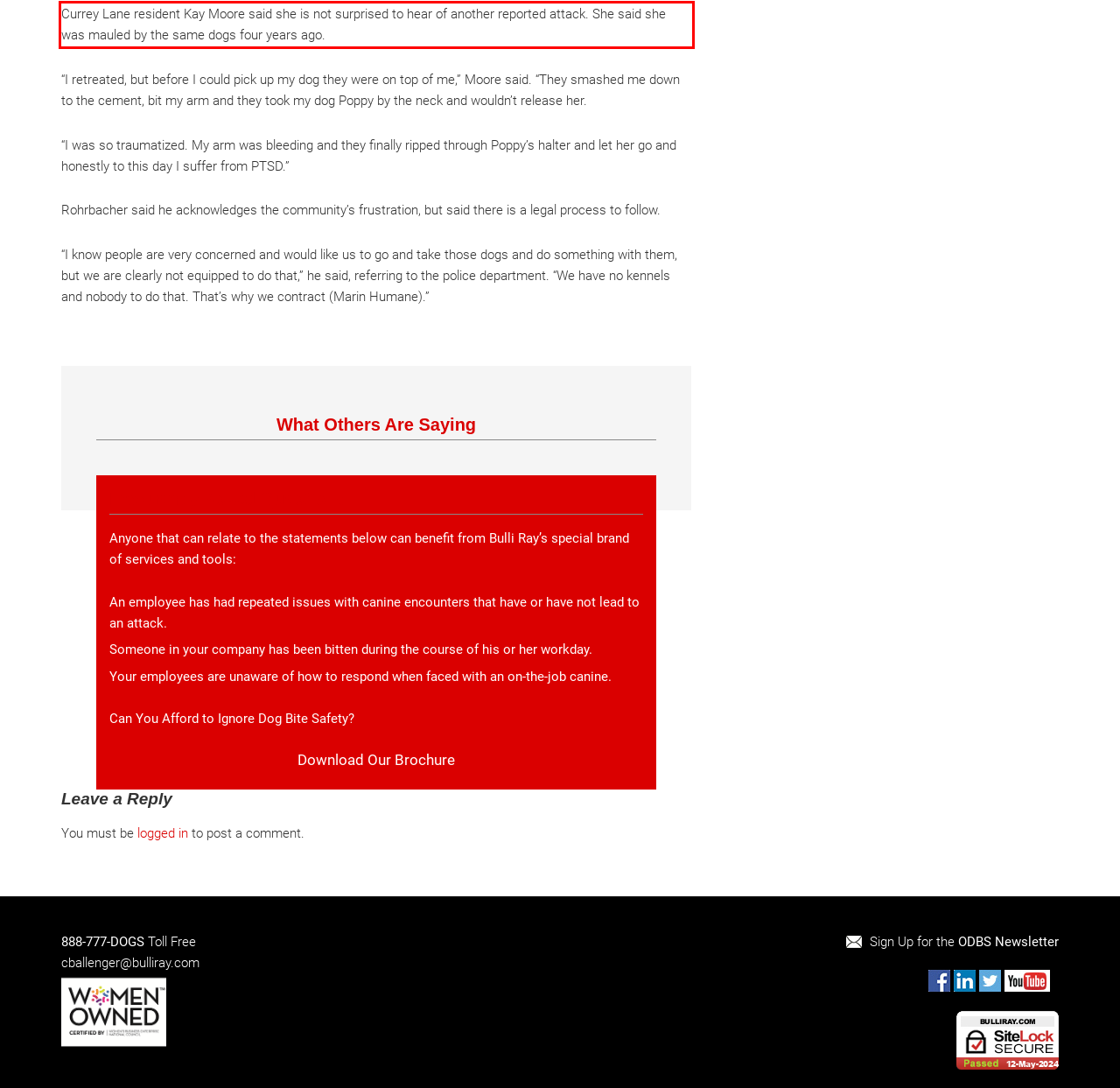Your task is to recognize and extract the text content from the UI element enclosed in the red bounding box on the webpage screenshot.

Currey Lane resident Kay Moore said she is not surprised to hear of another reported attack. She said she was mauled by the same dogs four years ago.